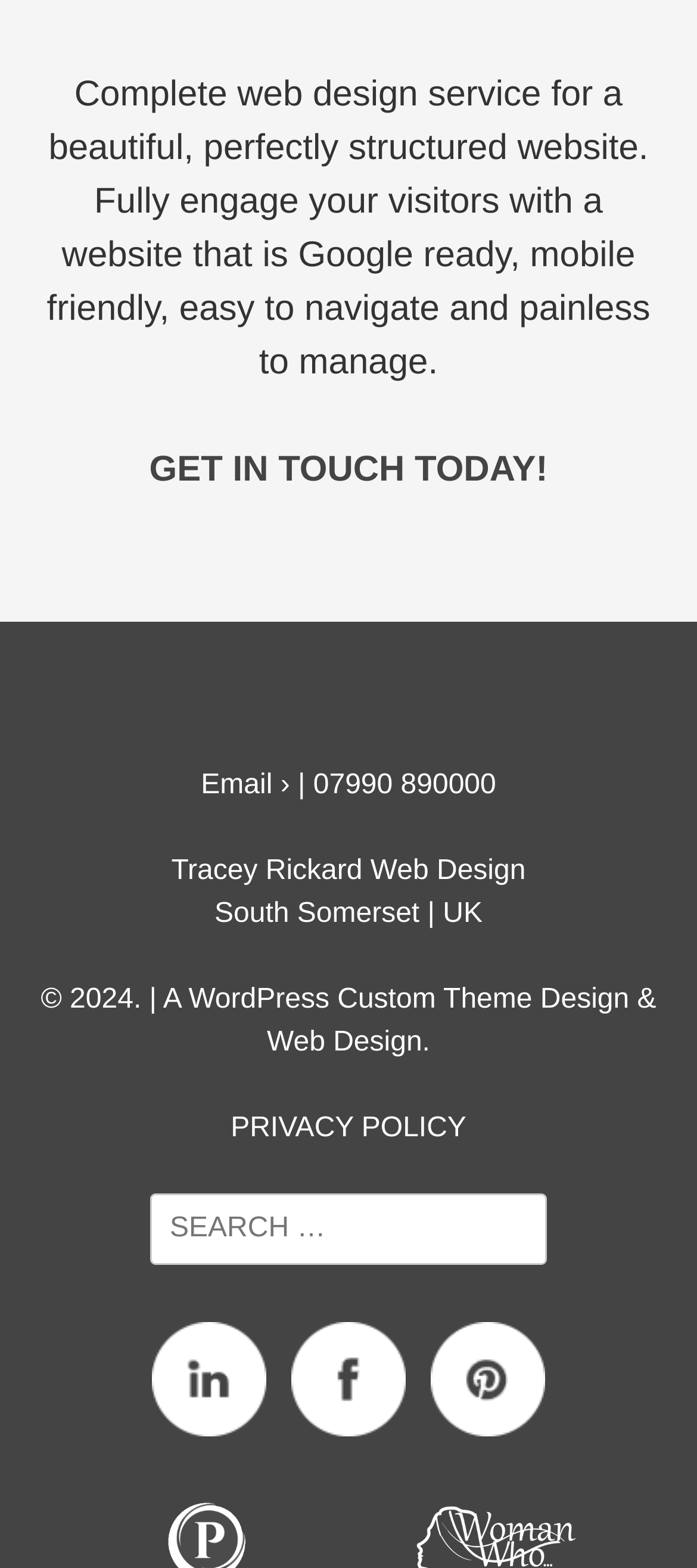Please provide a detailed answer to the question below based on the screenshot: 
What is the main service offered?

The main service offered by this website is a complete web design service, which is mentioned in the static text at the top of the page, describing a beautiful, perfectly structured website that is Google ready, mobile friendly, easy to navigate, and painless to manage.